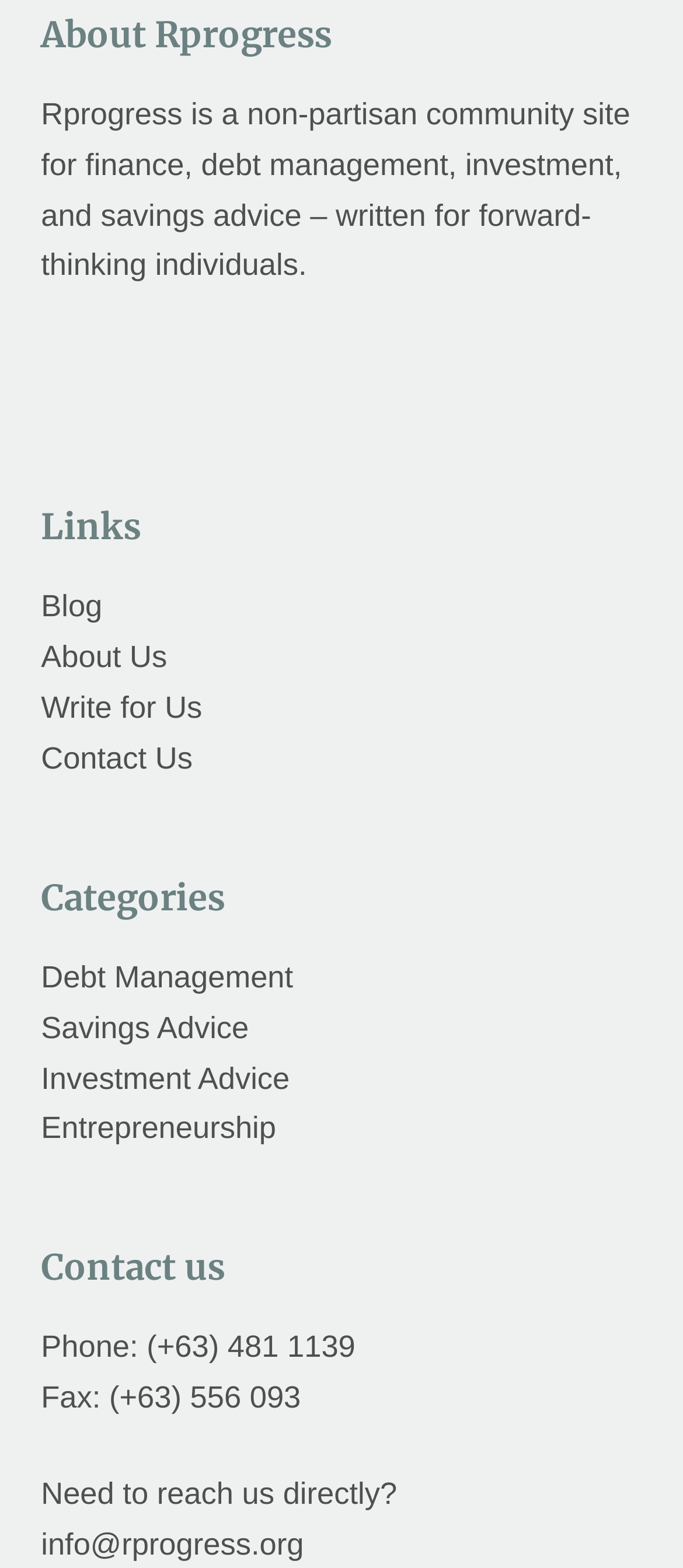Specify the bounding box coordinates of the area to click in order to execute this command: 'Visit the 'About Us' page'. The coordinates should consist of four float numbers ranging from 0 to 1, and should be formatted as [left, top, right, bottom].

[0.06, 0.408, 0.245, 0.43]